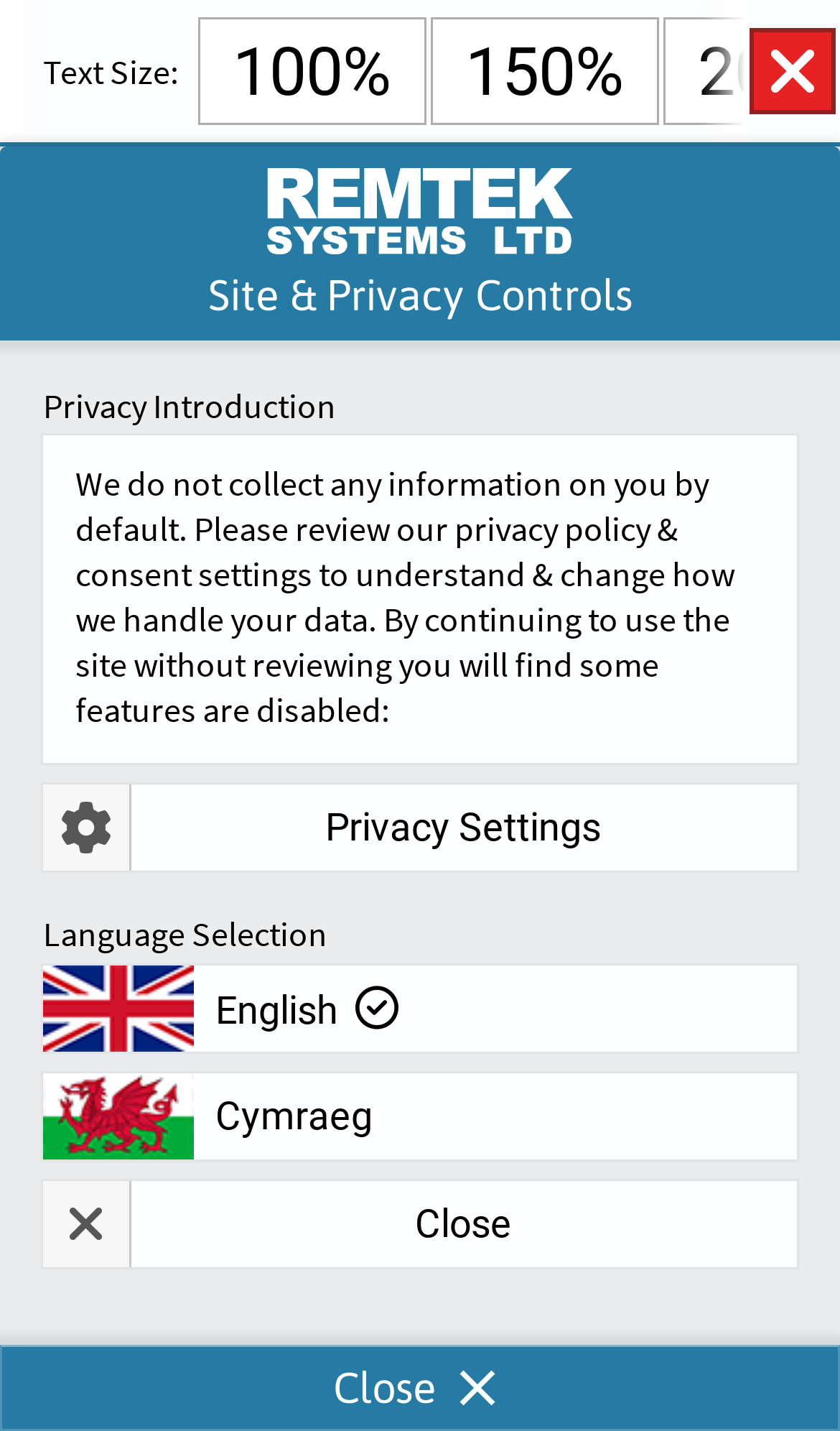Please reply to the following question using a single word or phrase: 
What is the purpose of the 'SKIP TO CONTENT' link?

Accessibility